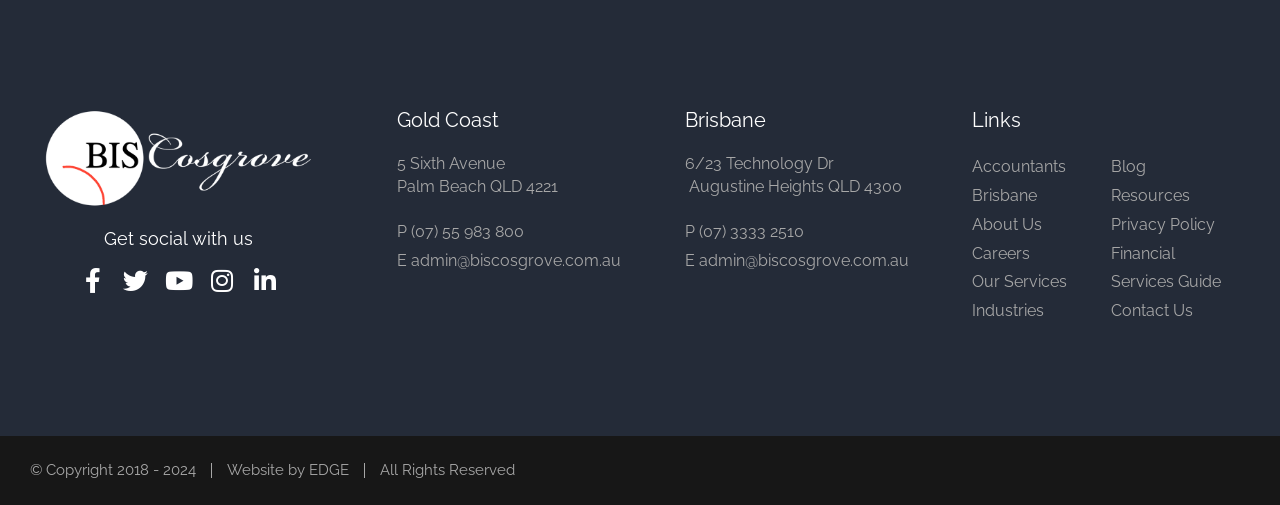What is the phone number for the Gold Coast office?
Give a one-word or short-phrase answer derived from the screenshot.

(07) 55 983 800